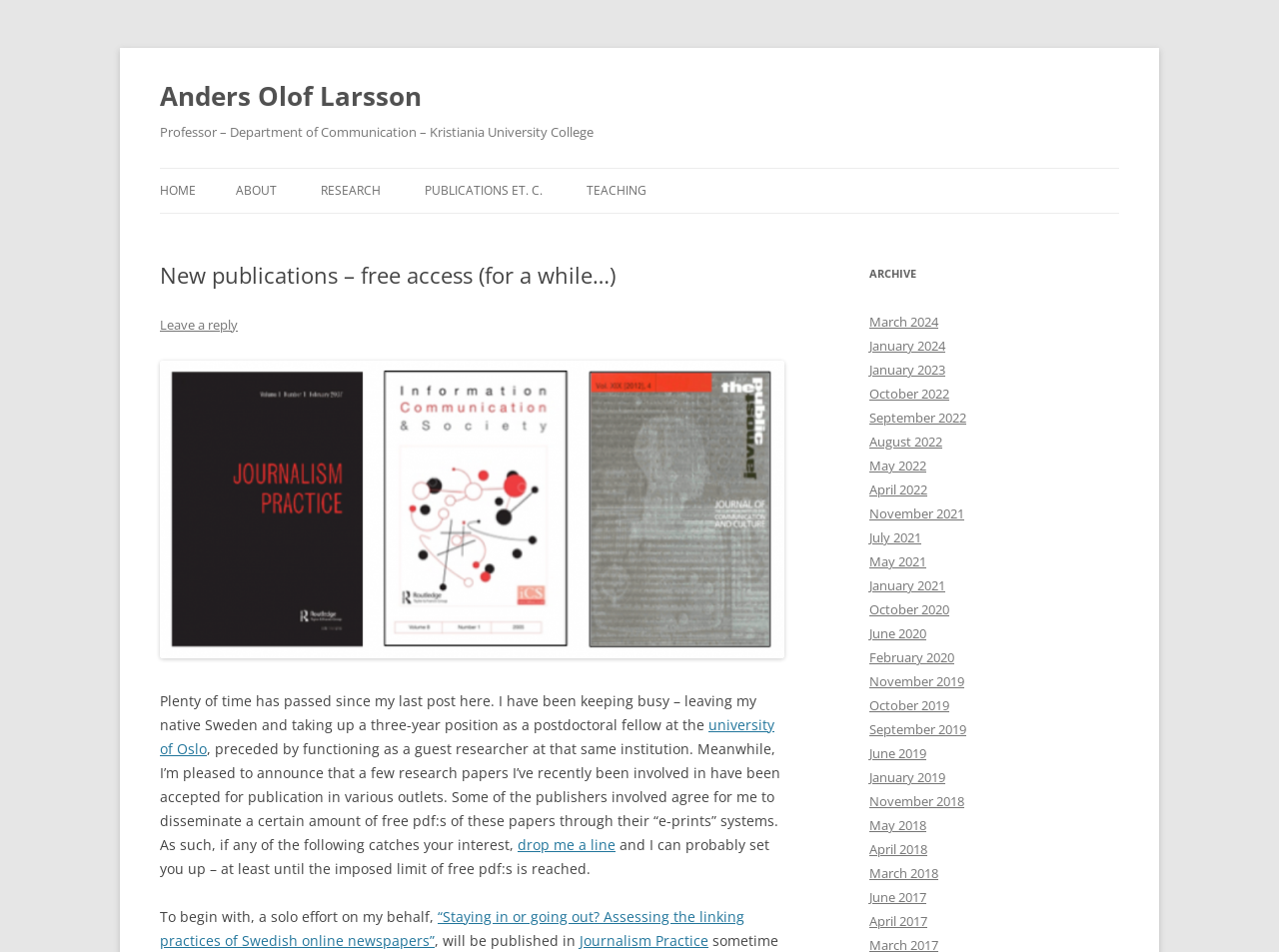Identify the bounding box coordinates of the section to be clicked to complete the task described by the following instruction: "Click on the 'Journalism Practice' link". The coordinates should be four float numbers between 0 and 1, formatted as [left, top, right, bottom].

[0.453, 0.978, 0.554, 0.998]